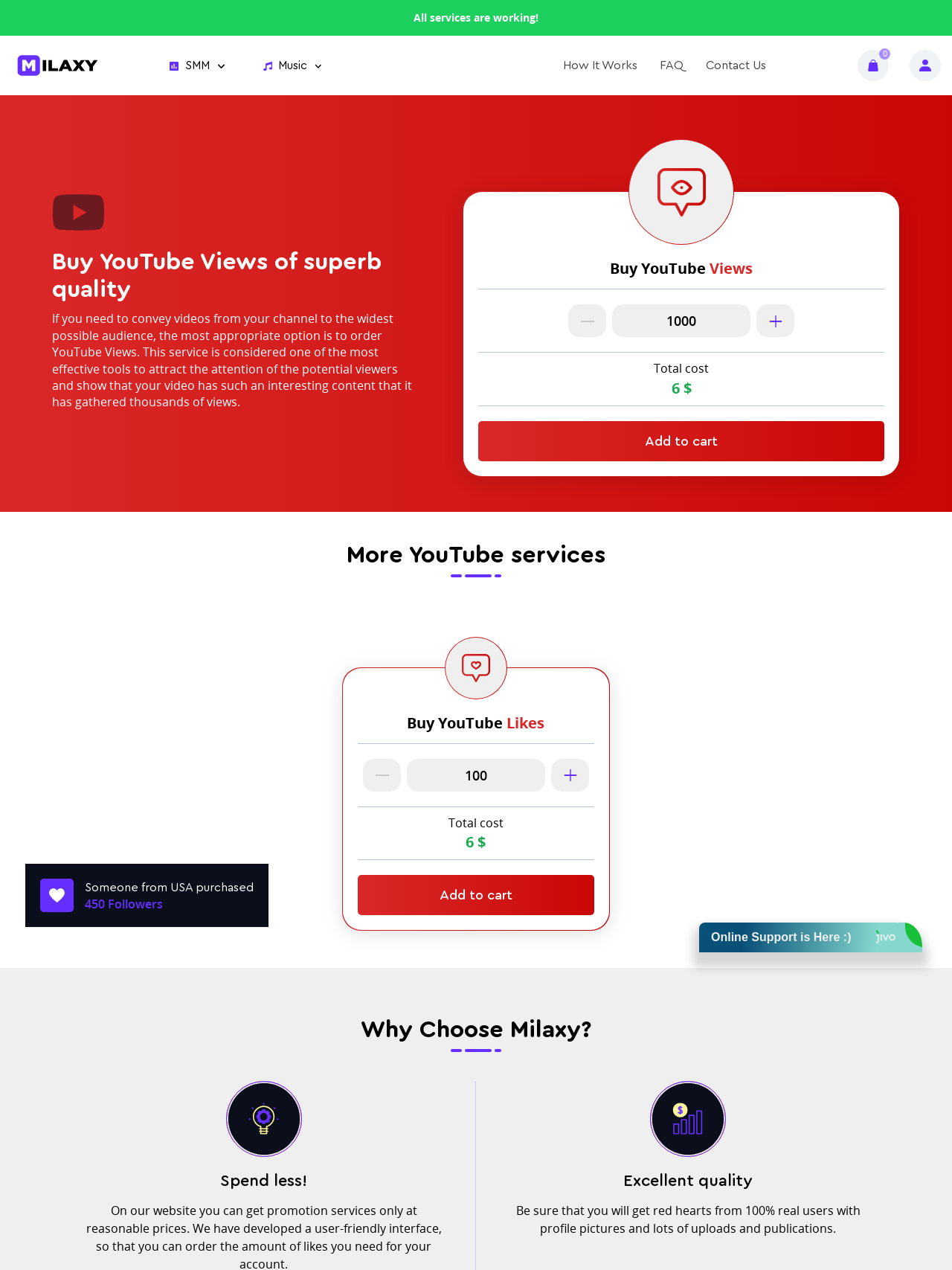What is the purpose of the 'SMM' button?
Please use the image to provide a one-word or short phrase answer.

Unknown